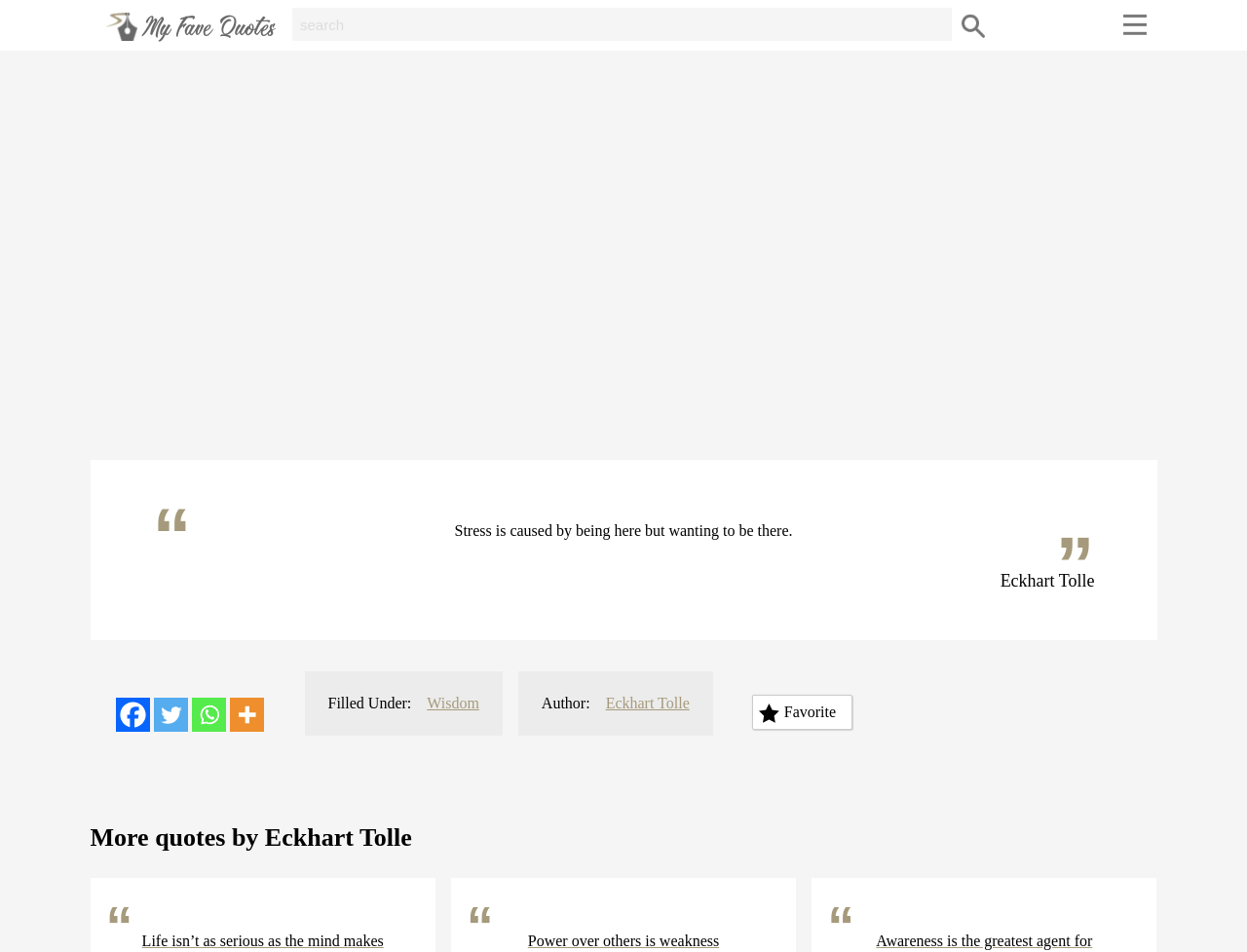Provide a brief response to the question below using one word or phrase:
What is the category of the quote?

Wisdom